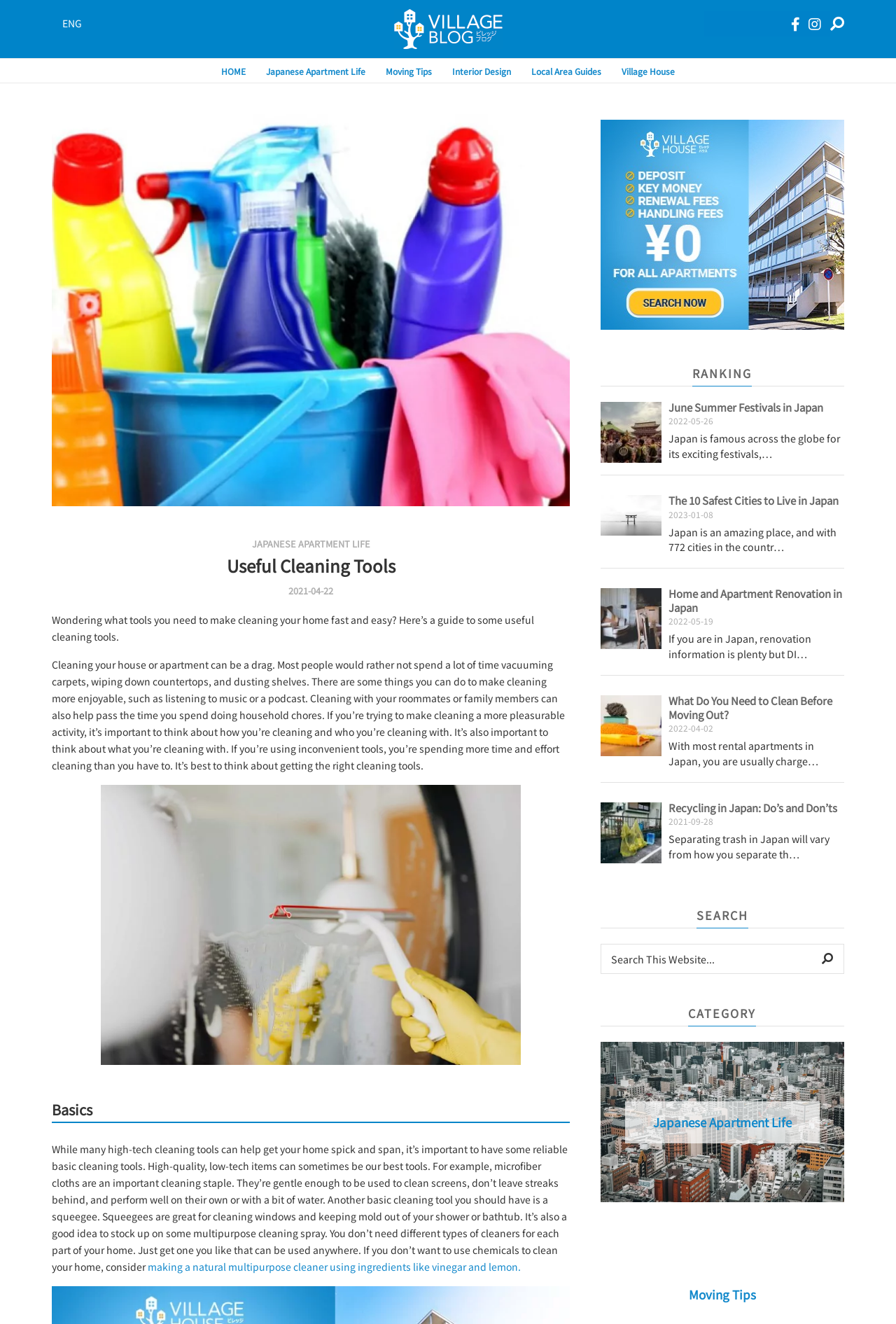Please answer the following question using a single word or phrase: 
How many links are there in the 'CATEGORY' section?

1